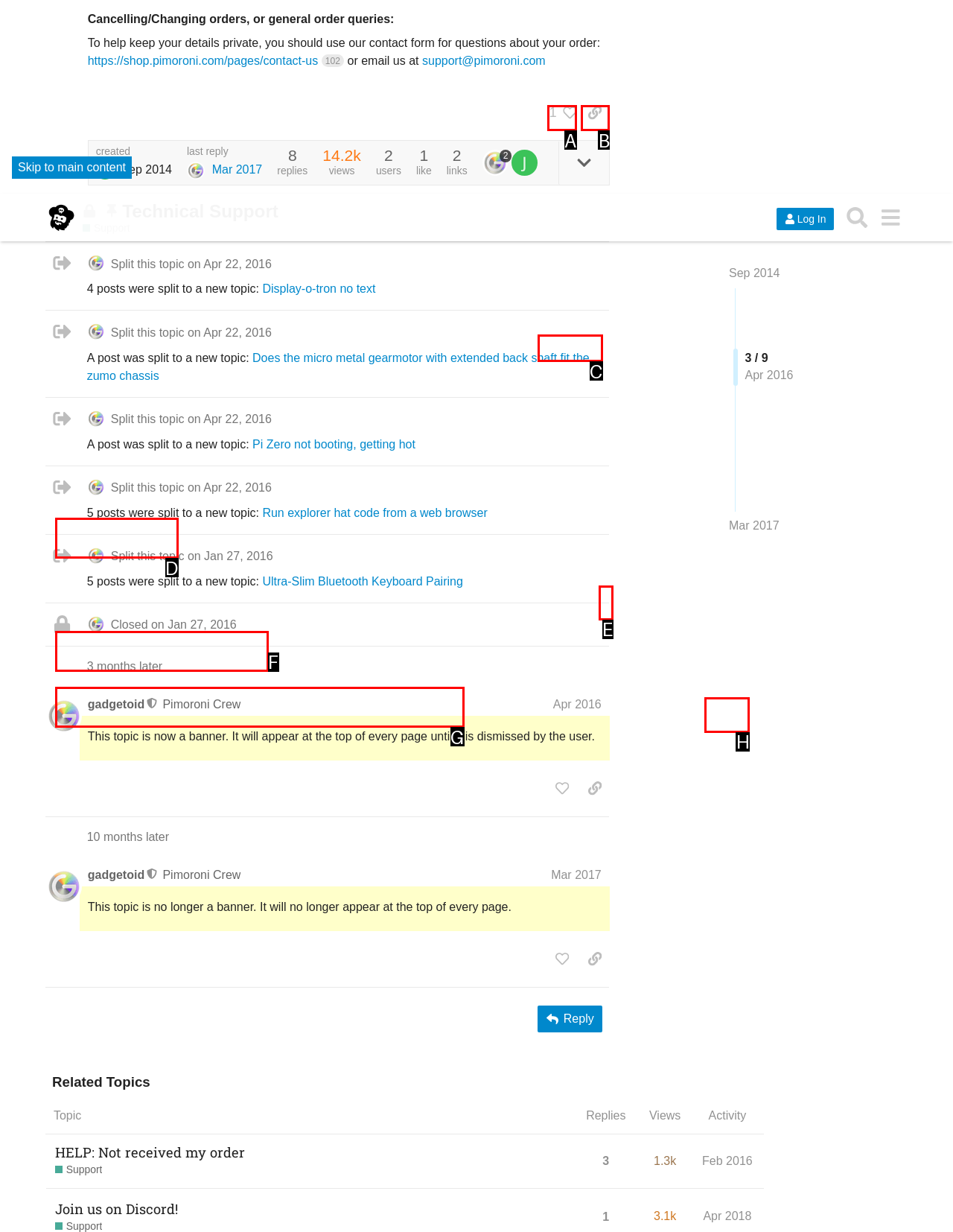Select the HTML element that corresponds to the description: publicly available data set. Reply with the letter of the correct option.

None